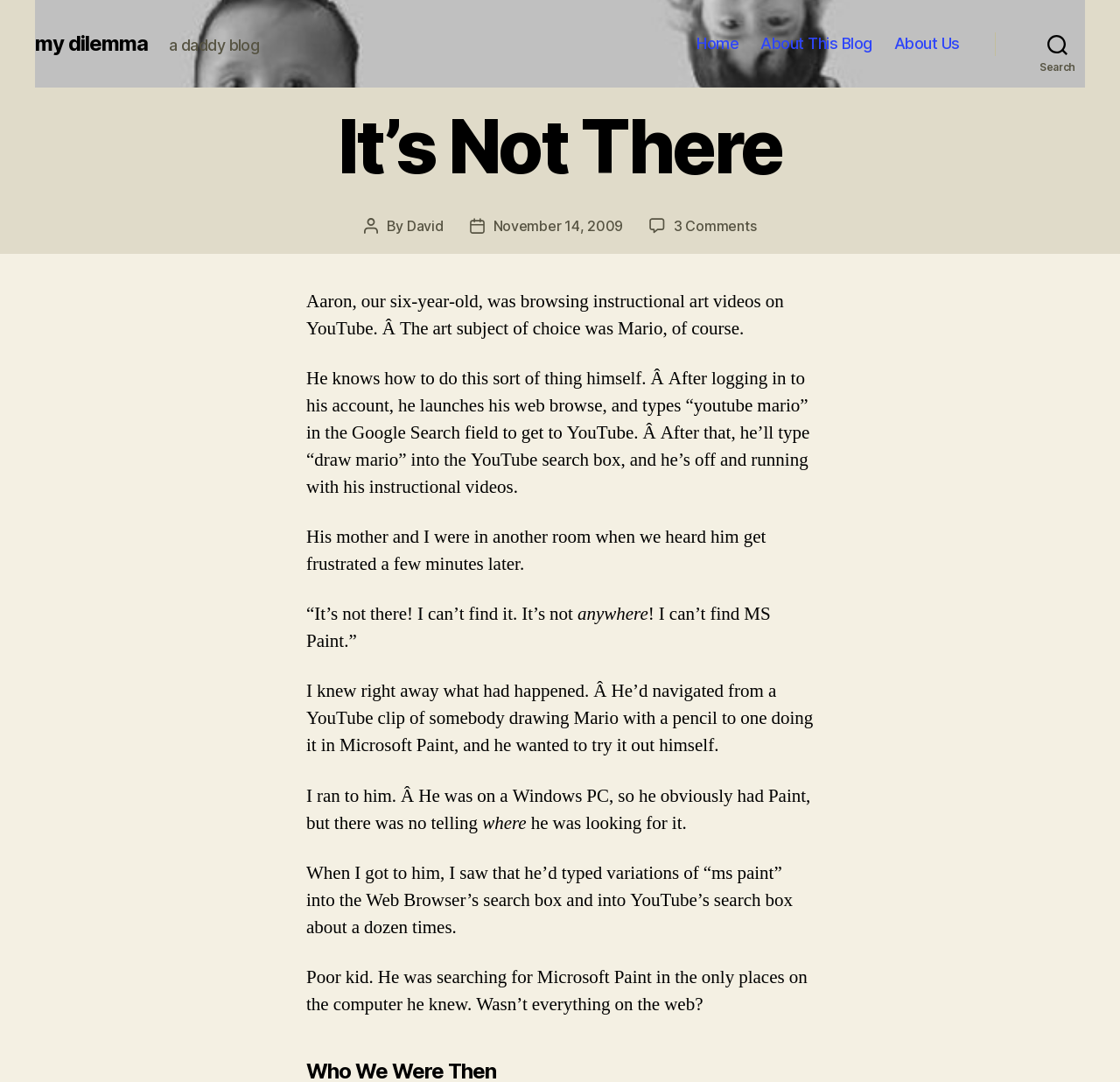Could you determine the bounding box coordinates of the clickable element to complete the instruction: "Read the article about Elena Ferrante"? Provide the coordinates as four float numbers between 0 and 1, i.e., [left, top, right, bottom].

None